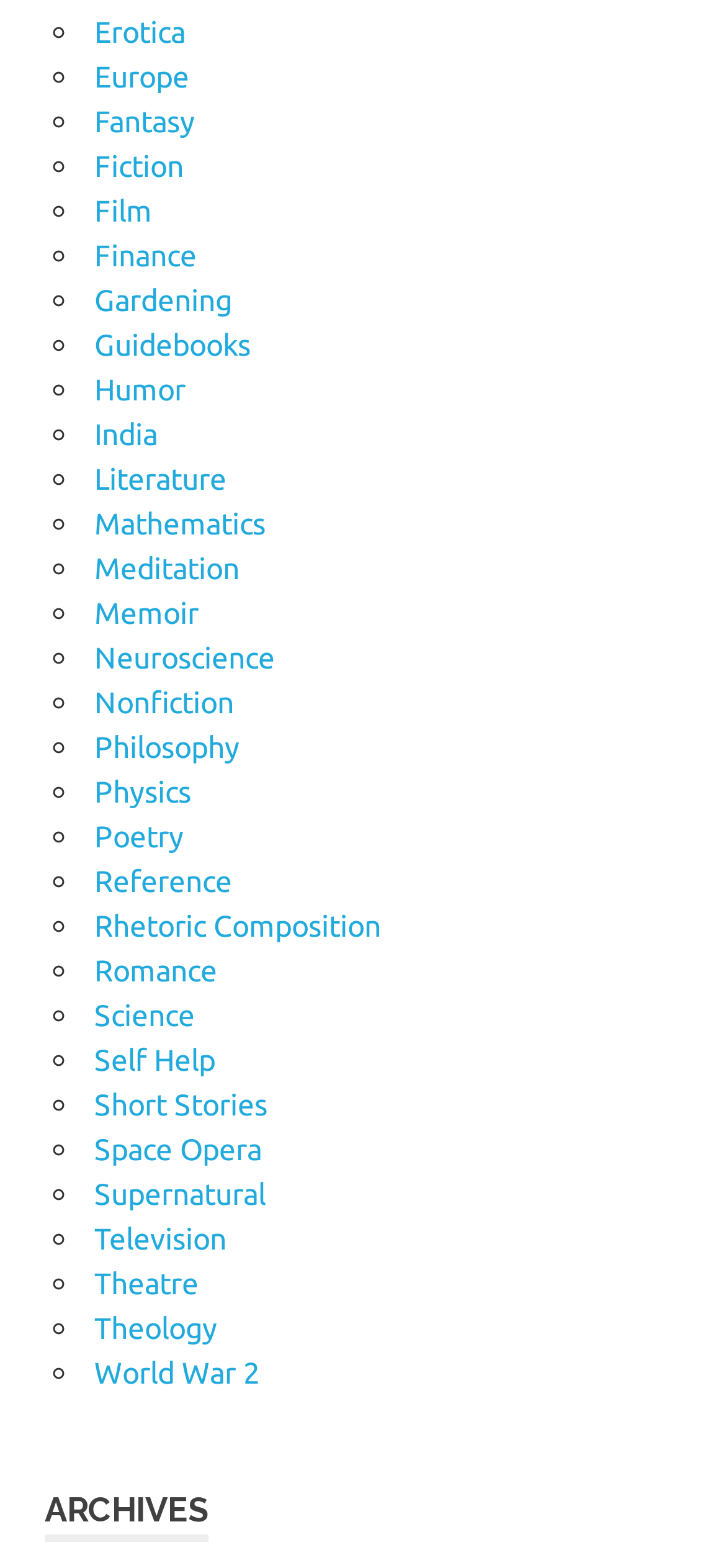Provide the bounding box coordinates for the UI element that is described as: "Short Stories".

[0.13, 0.693, 0.369, 0.715]